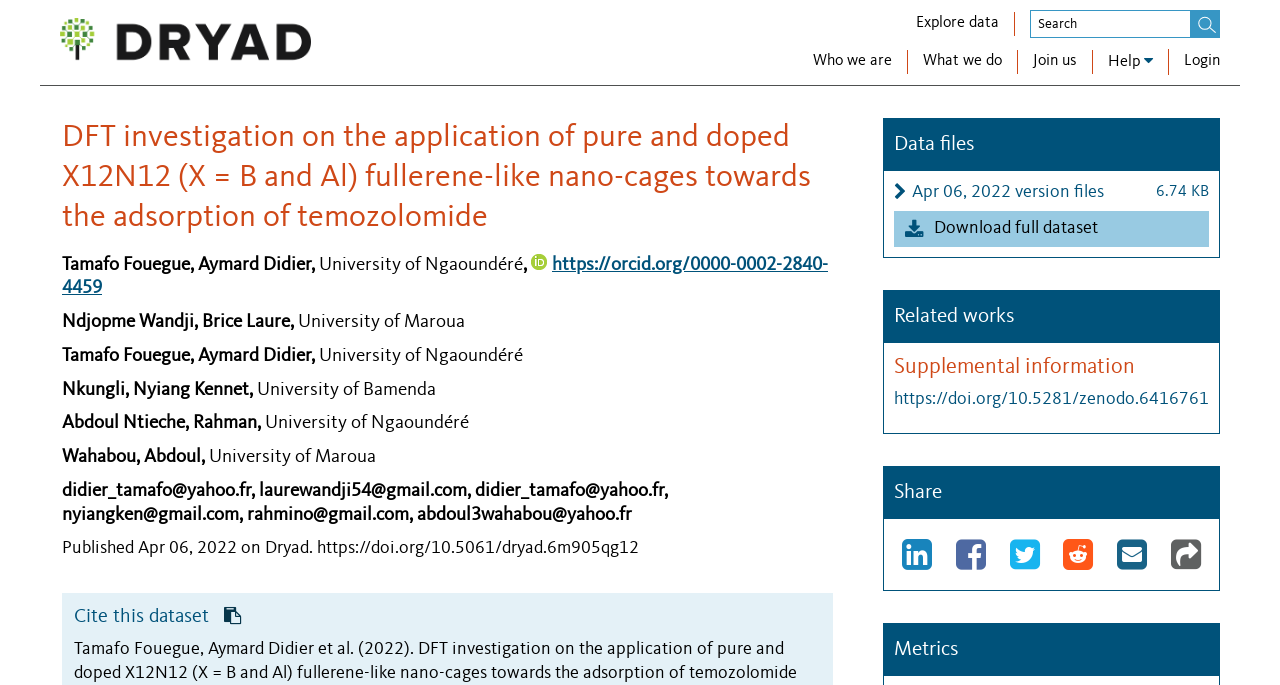Can you show the bounding box coordinates of the region to click on to complete the task described in the instruction: "Login"?

[0.925, 0.073, 0.953, 0.108]